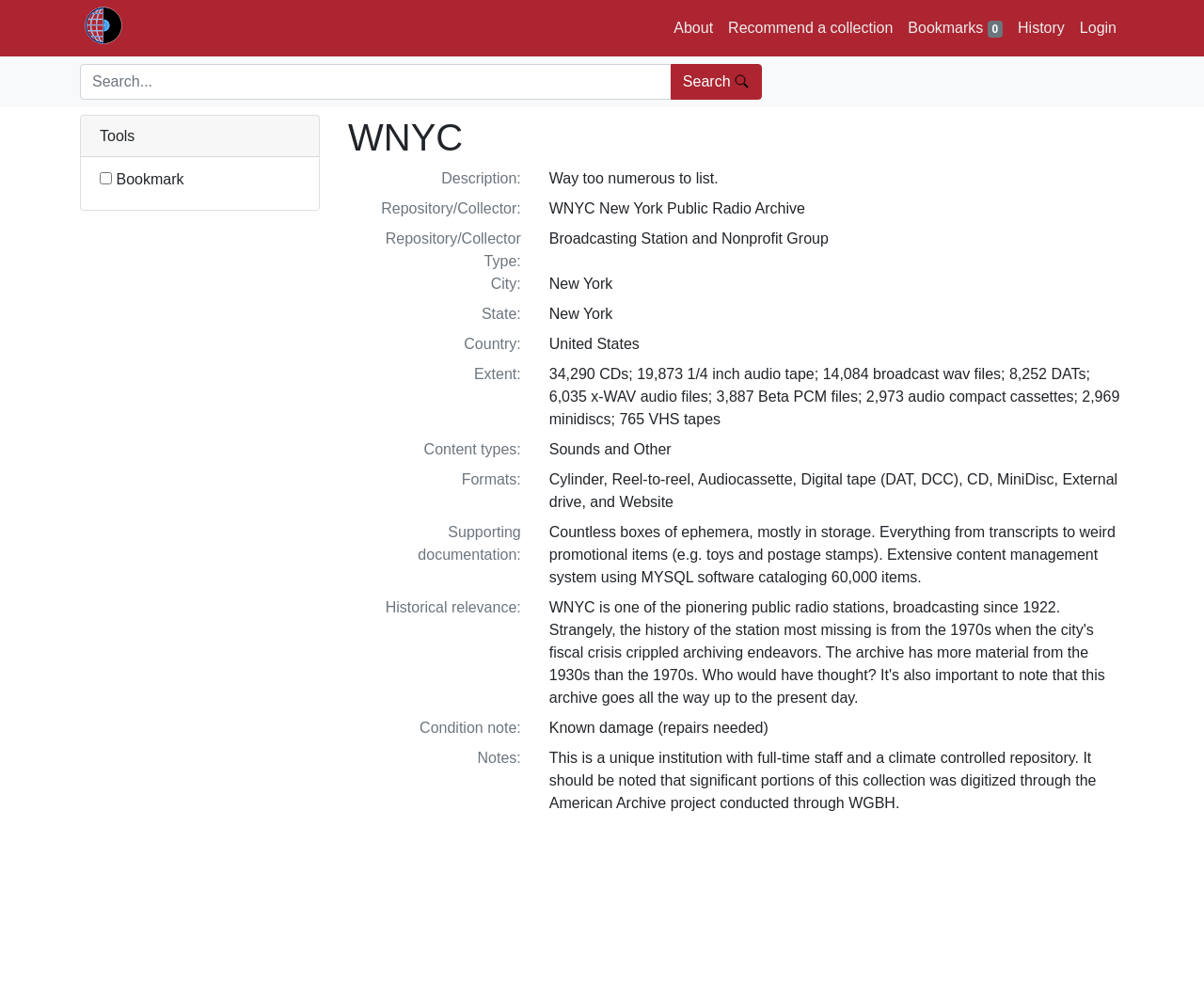How many CDs are in the collection?
Answer the question with a thorough and detailed explanation.

The number of CDs in the collection can be found in the 'Extent' section of the description list, where it is listed as '34,290 CDs'.